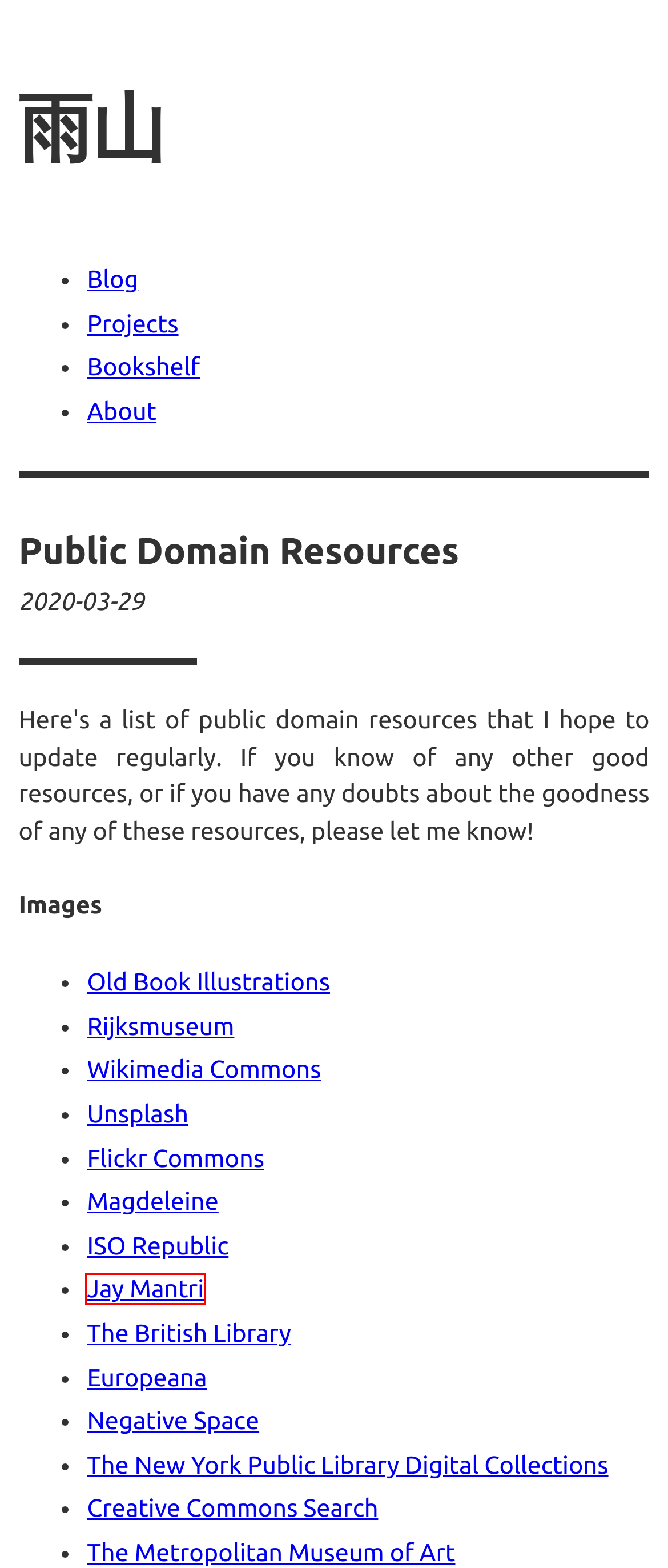Observe the webpage screenshot and focus on the red bounding box surrounding a UI element. Choose the most appropriate webpage description that corresponds to the new webpage after clicking the element in the bounding box. Here are the candidates:
A. Freesound
B. jay mantri
C. ChoralWiki
D. LibriVox  | free public domain audiobooks
E. Home | Old Book Illustrations
F. The Metropolitan Museum of Art
G. NYPL Digital Collections
H. Rijksmuseum, hét museum van Nederland

B